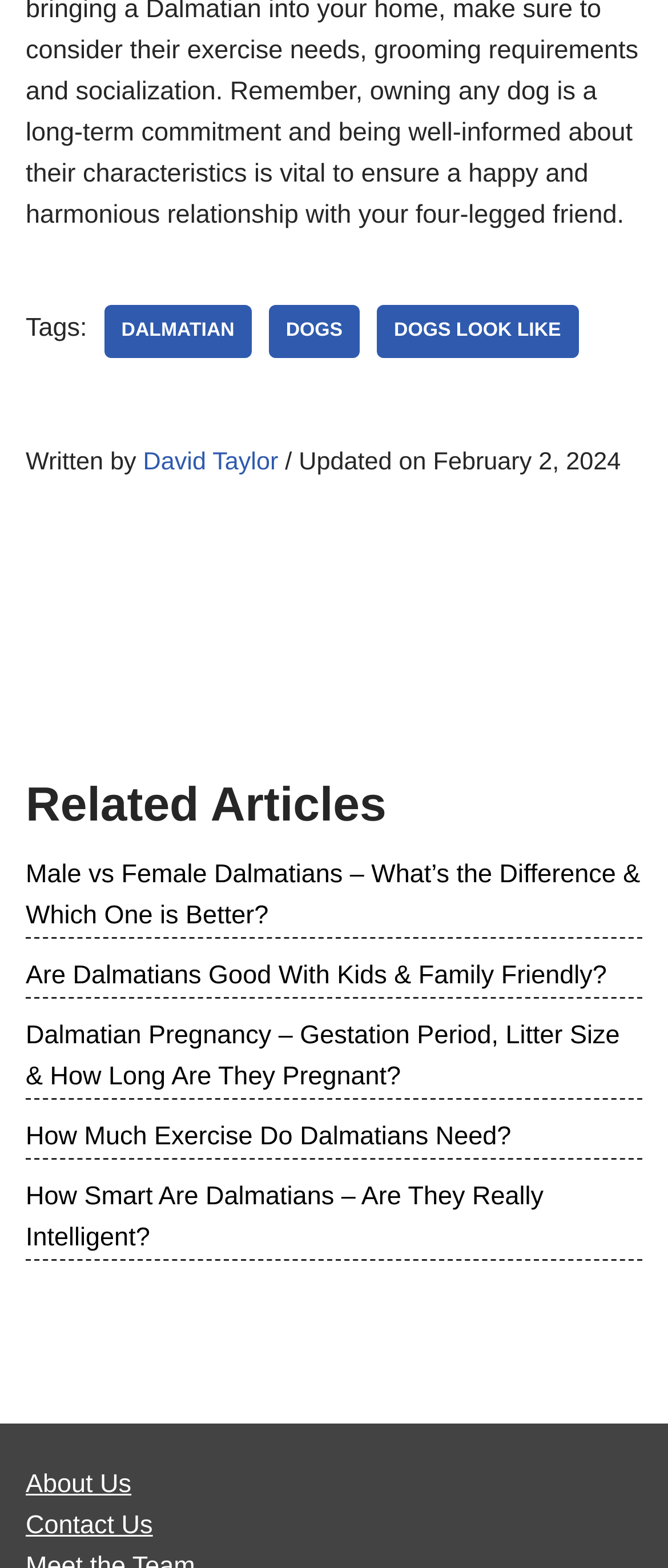What is the author of the article?
Give a detailed response to the question by analyzing the screenshot.

The author of the article can be found by looking at the 'Written by' section, which is located below the 'Tags:' section. The text 'Written by' is followed by a link that says 'David Taylor', indicating that David Taylor is the author of the article.